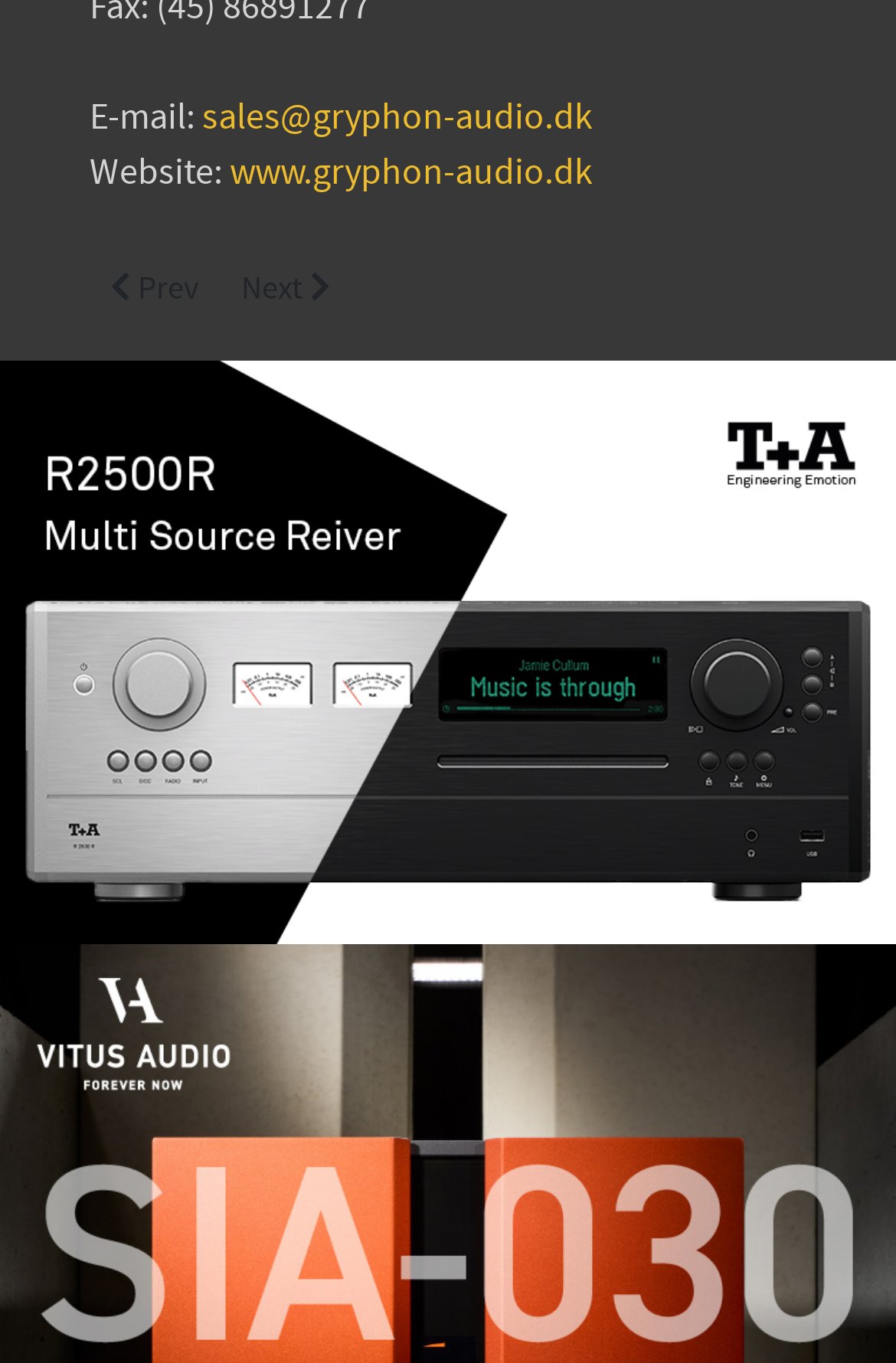What is the image about?
Please craft a detailed and exhaustive response to the question.

I found the image by looking at the image element with the description '767x500 T+A R 2500 R (20240317)', which suggests that the image is about T+A R 2500 R.